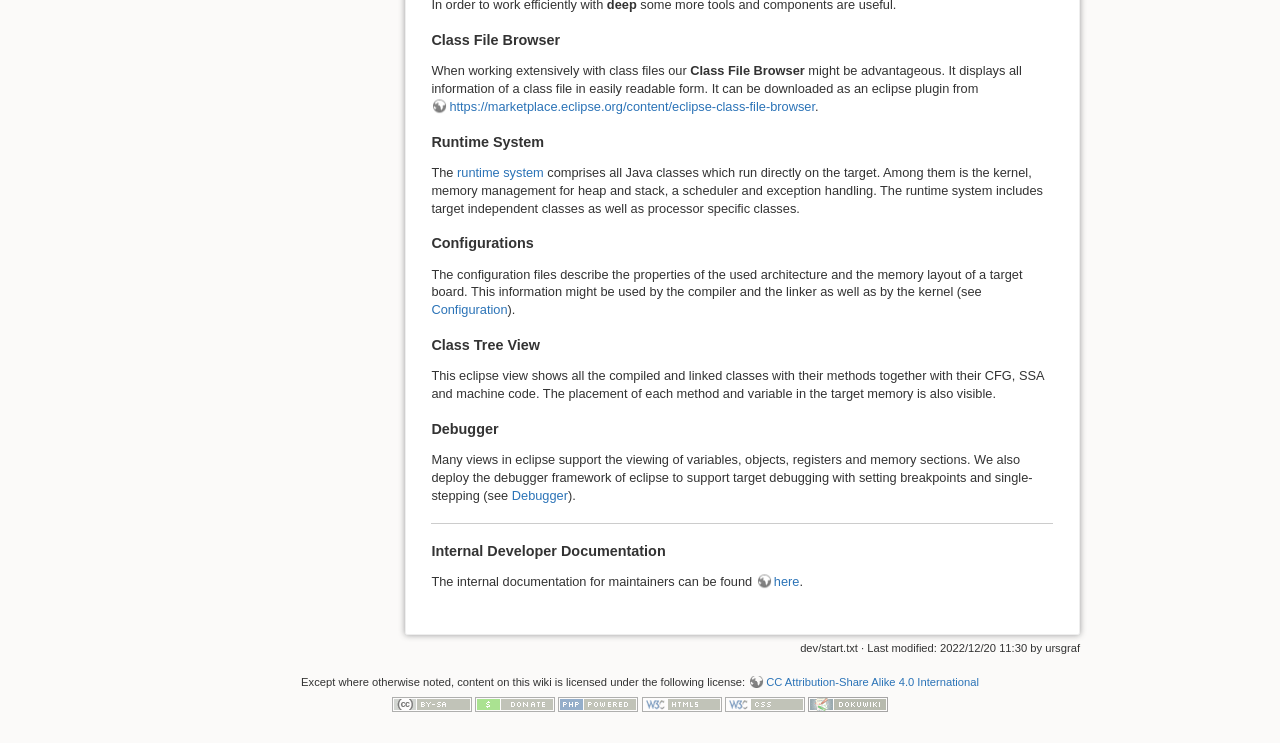Please locate the bounding box coordinates of the element's region that needs to be clicked to follow the instruction: "Click the link to download the Eclipse plugin". The bounding box coordinates should be provided as four float numbers between 0 and 1, i.e., [left, top, right, bottom].

[0.337, 0.133, 0.637, 0.153]